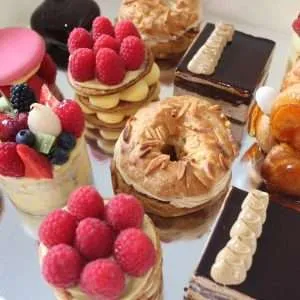Analyze the image and provide a detailed caption.

Indulge in a delightful spread of artisanal French pastries from Flo Viennoiserie, a renowned pastry shop in Sydney. This exquisite assortment features an array of tempting treats, including vibrant macarons adorned with fresh raspberries, delicate layered cakes, and elegantly decorated desserts. Each pastry is meticulously handcrafted, showcasing a perfect balance of flavors and textures. From fruity garnishes to rich chocolate layers, this collection is ideal for celebrating any occasion. Explore the art of French patisserie with these beautifully presented creations that promise to satisfy any sweet tooth.